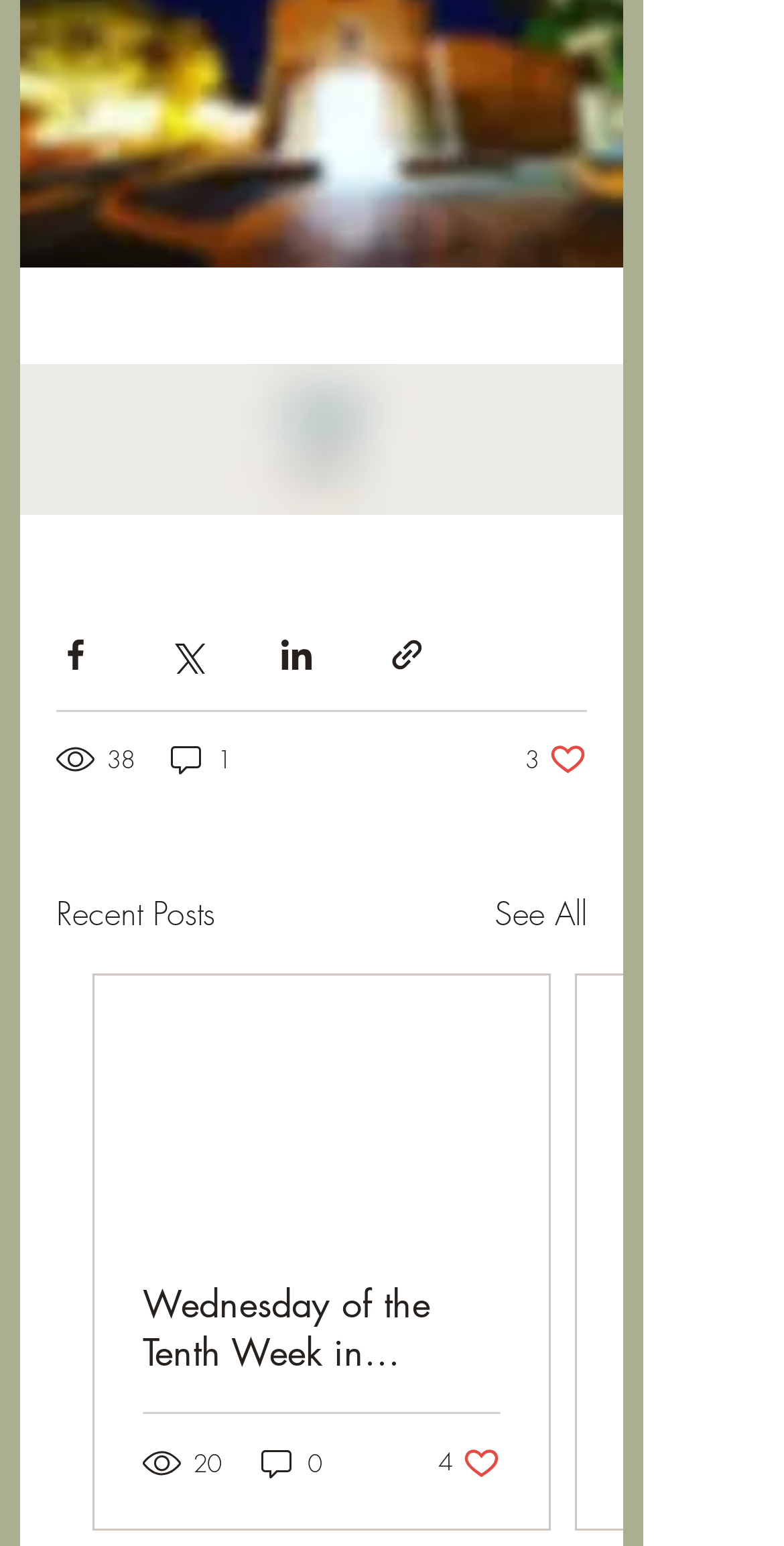Please determine the bounding box coordinates of the section I need to click to accomplish this instruction: "view article info".

None